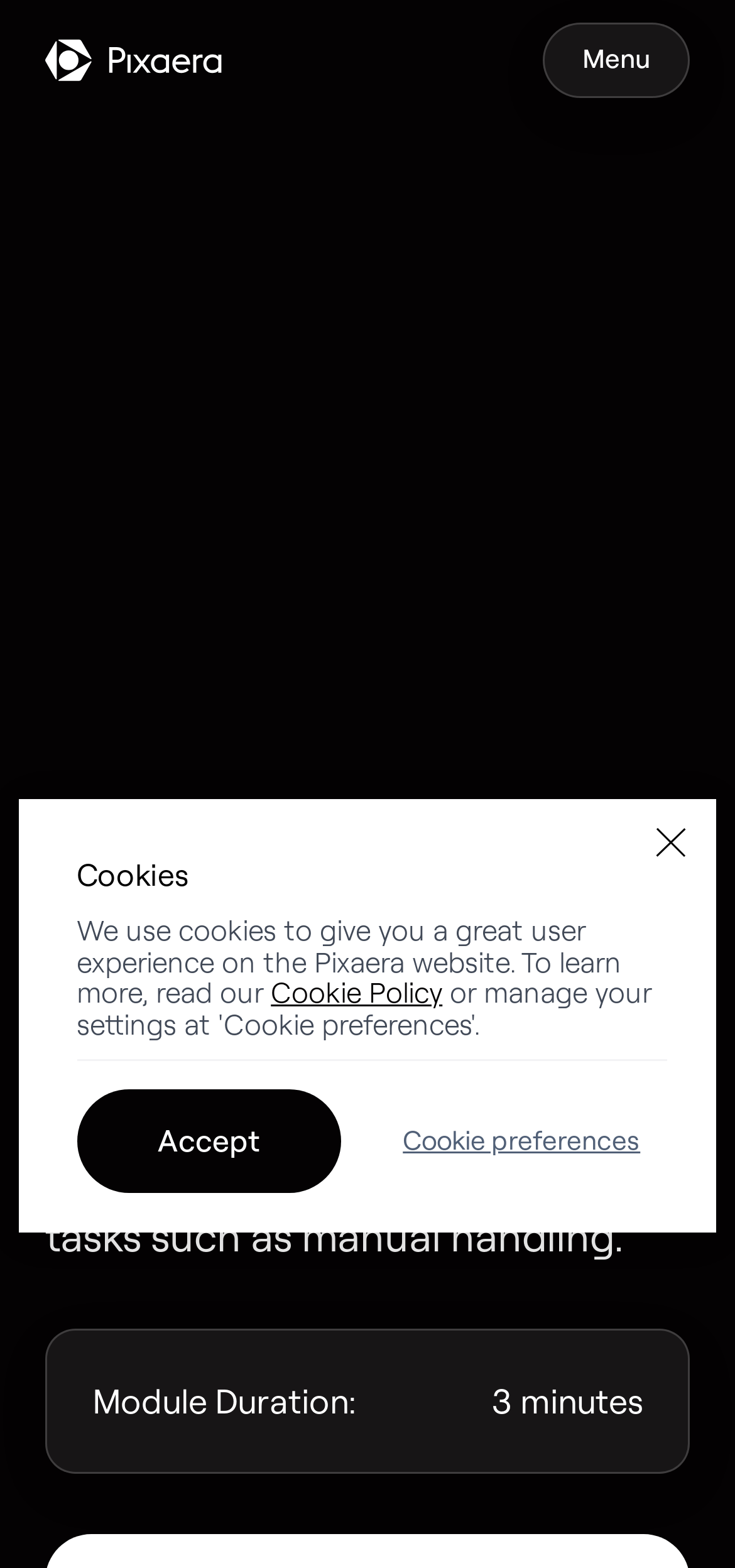Describe the entire webpage, focusing on both content and design.

The webpage is about Pixaera's welding safety training program in virtual reality (VR). At the top left corner, there is a link to the homepage, accompanied by a small image. Next to it, on the top right corner, is a button to toggle the mobile navigation menu, which has a label "Menu". 

Below the navigation menu, there is a button to toggle the mobile mega menu, which has a label "Experiences" and an image on the right side. Underneath, there are several links to different pages, including "High-risk Simulations", "Safety Leadership", "Assess & Refresh", "Our approach", "Platform", "Safety Community", and "Careers". 

Further down, there are two prominent calls-to-action: "Request demo" and "Login". Below these buttons, there is a large image, likely showcasing a welding workshop. 

The main content of the page starts with a heading "Welding Safety Training Program", followed by a descriptive text about the immersive experience of the program. Below this, there is a section with a label "Module Duration:" and a value "3 minutes". 

At the bottom of the page, there is a cookies popup with a heading "Cookies", a descriptive text about the use of cookies, and a link to the "Cookie Policy". The popup also has an "Accept" button and a label "Cookie preferences".